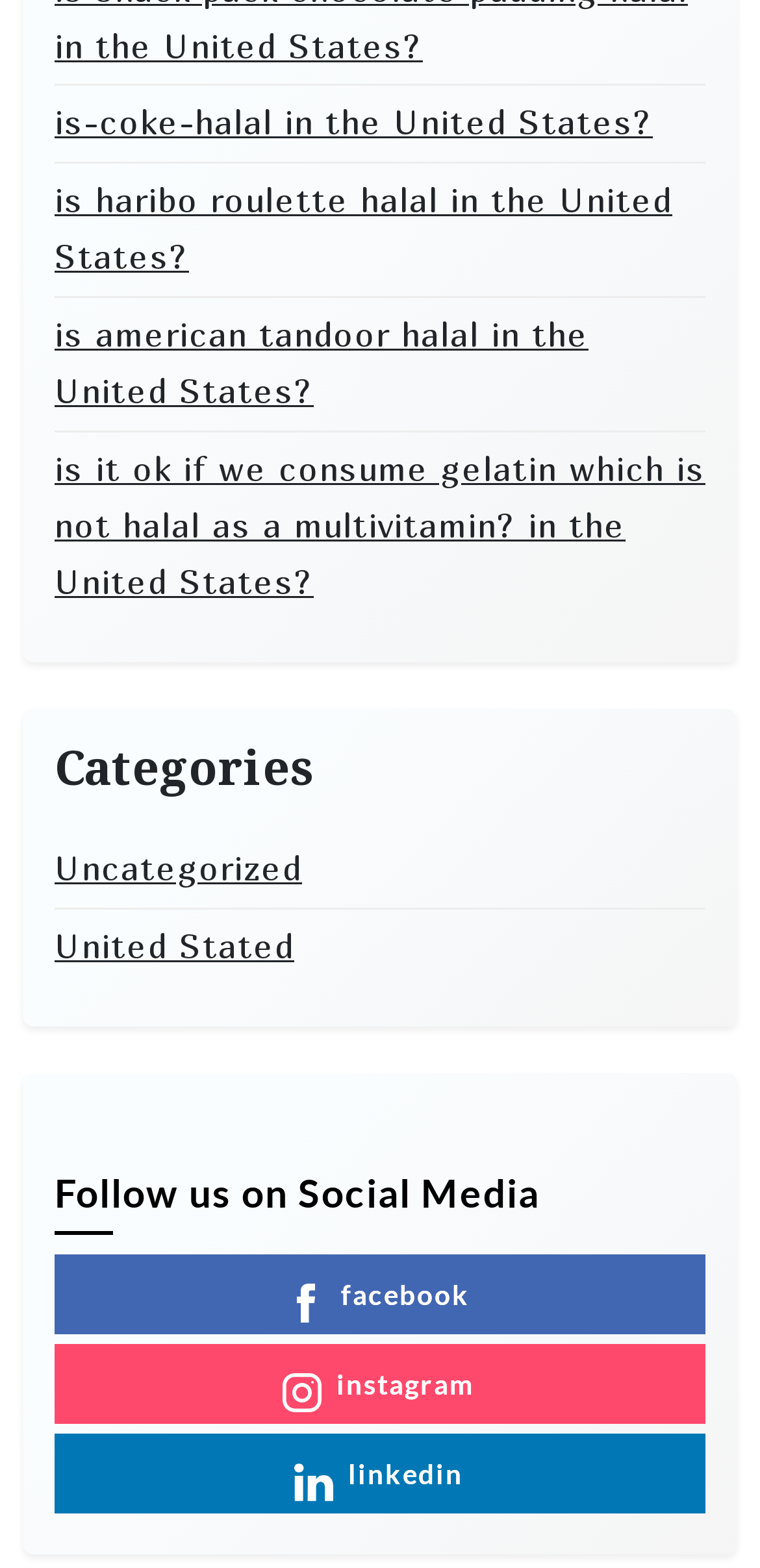Determine the coordinates of the bounding box for the clickable area needed to execute this instruction: "Explore the 'United Stated' category".

[0.072, 0.587, 0.387, 0.622]